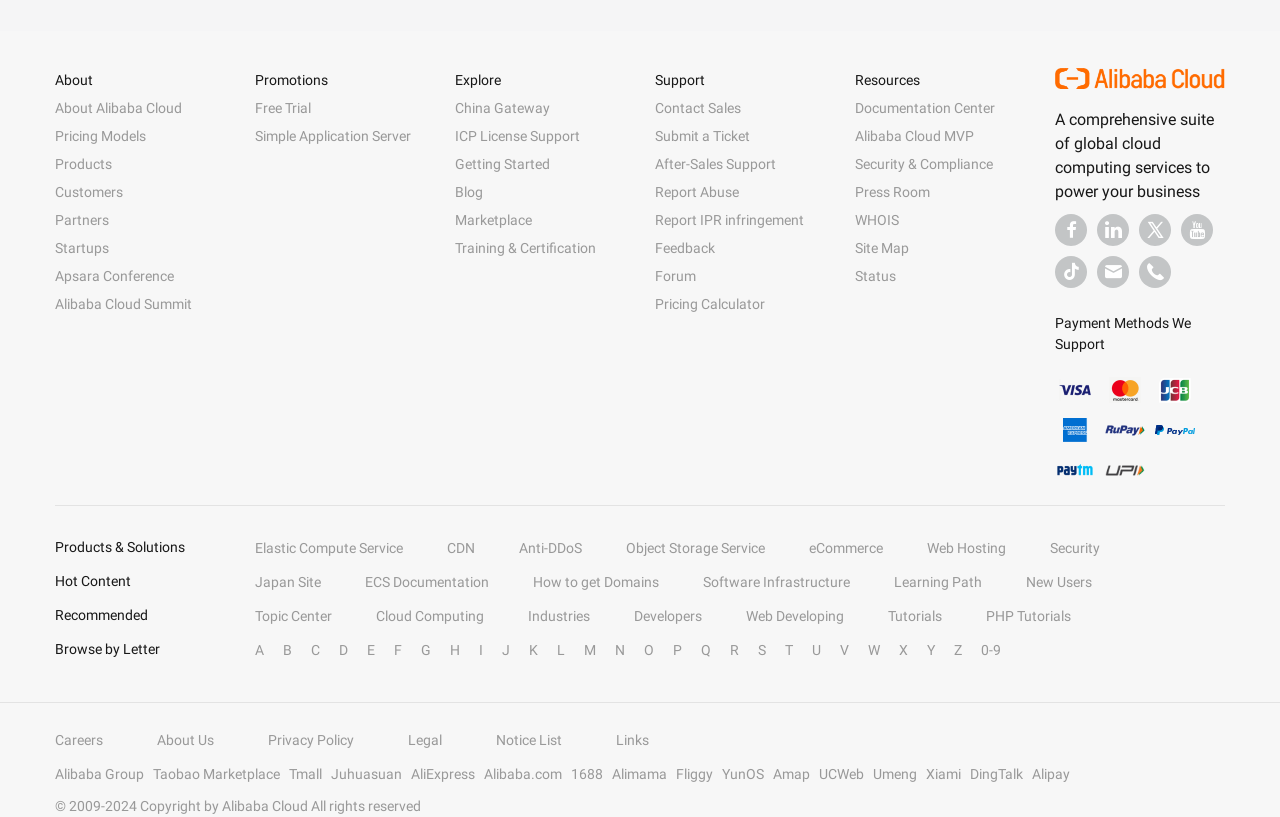Identify the bounding box coordinates of the clickable section necessary to follow the following instruction: "Explore China Gateway". The coordinates should be presented as four float numbers from 0 to 1, i.e., [left, top, right, bottom].

[0.355, 0.122, 0.43, 0.141]